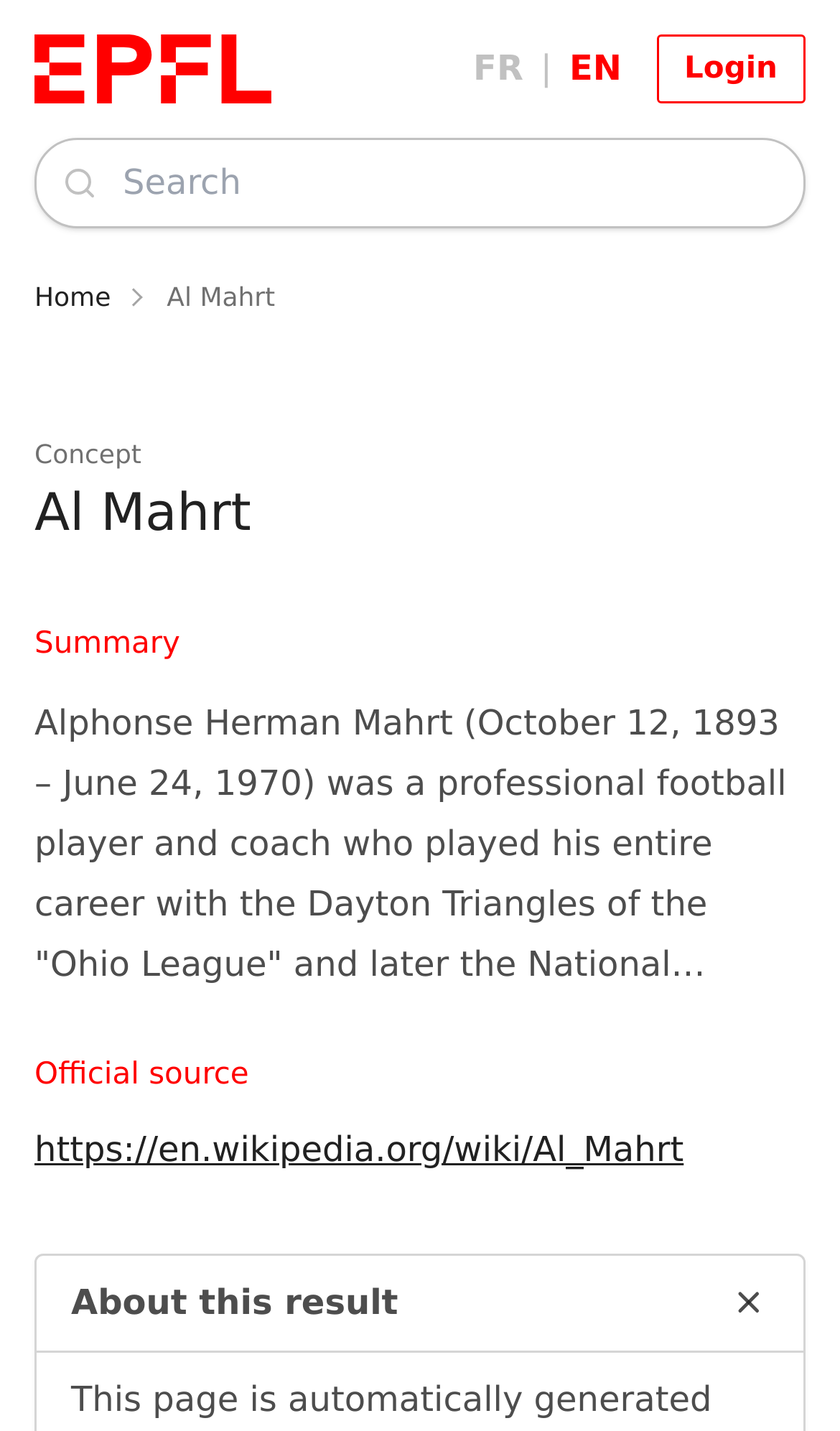Please provide a brief answer to the question using only one word or phrase: 
How many languages can the webpage be displayed in?

2